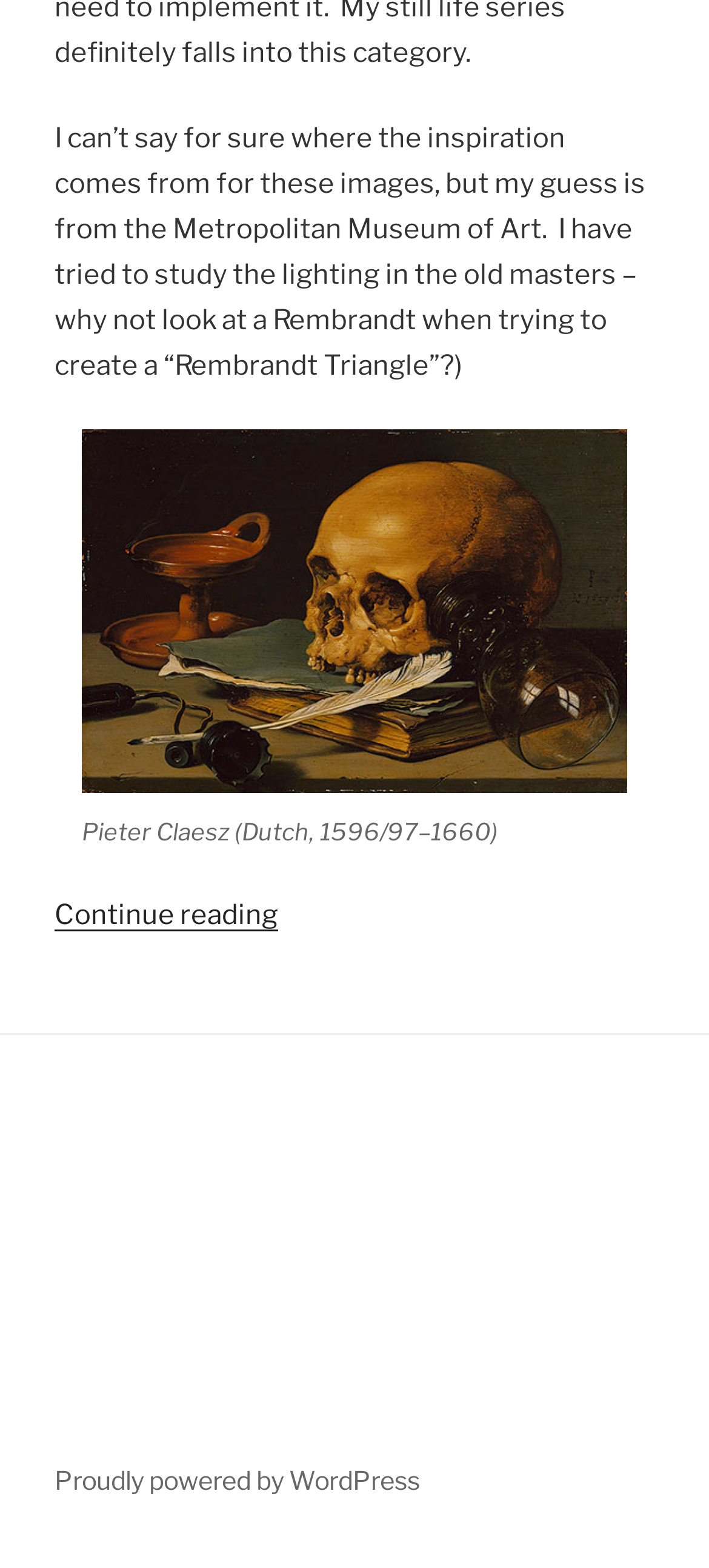Respond with a single word or phrase for the following question: 
What is the platform powering this website?

WordPress